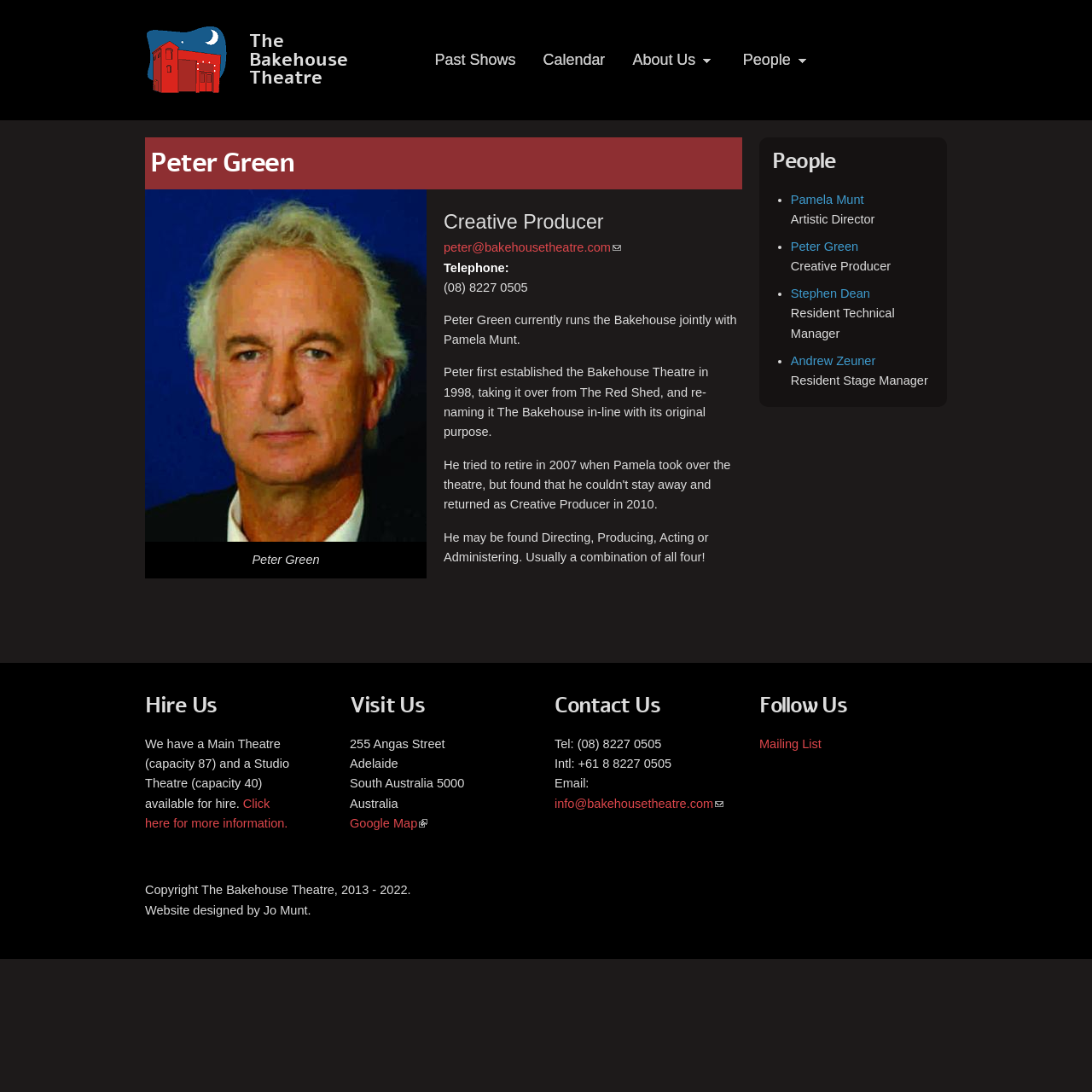Please determine the bounding box coordinates of the clickable area required to carry out the following instruction: "Follow The Bakehouse Theatre on their mailing list". The coordinates must be four float numbers between 0 and 1, represented as [left, top, right, bottom].

[0.695, 0.675, 0.752, 0.687]